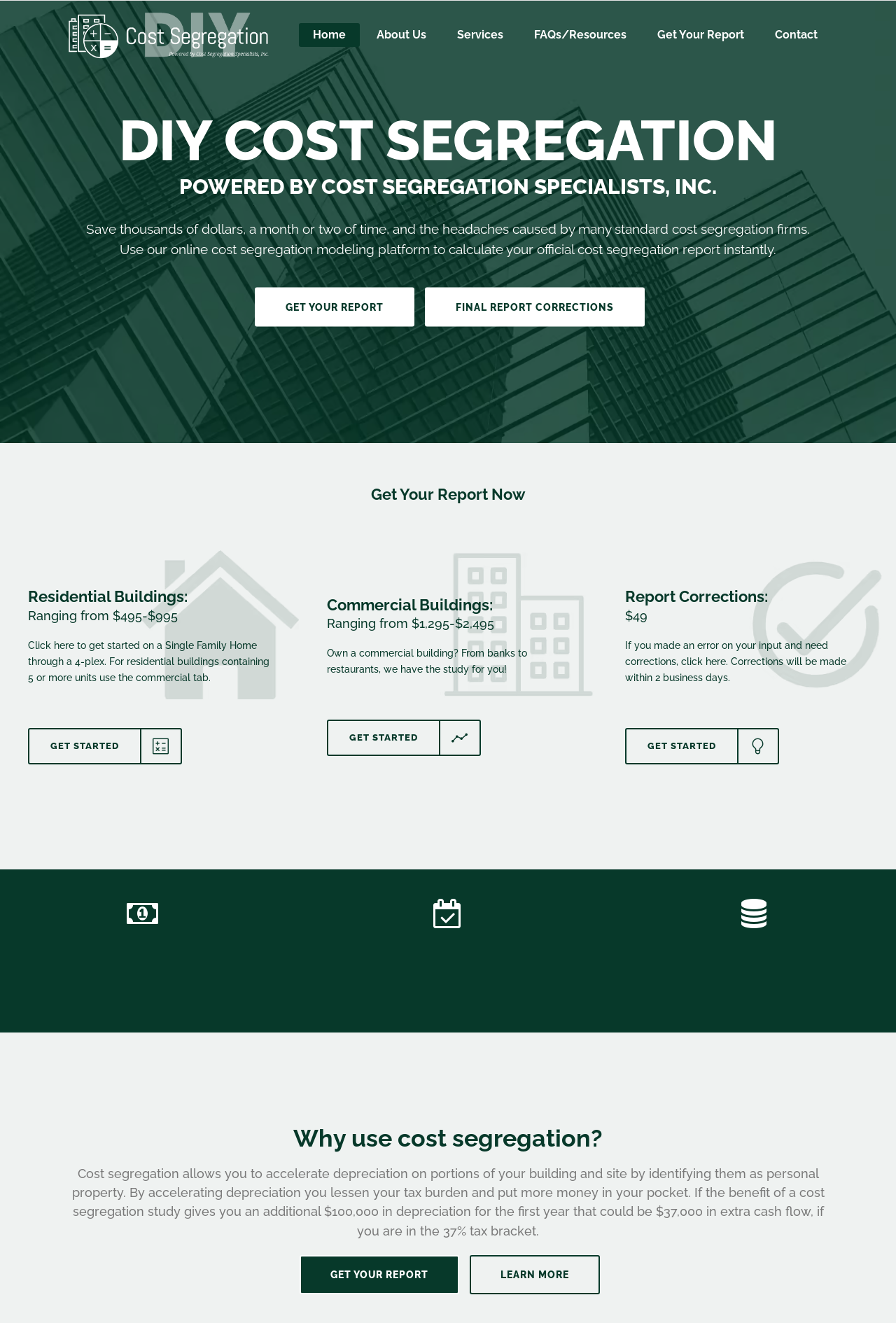Based on the element description Courts - General, identify the bounding box coordinates for the UI element. The coordinates should be in the format (top-left x, top-left y, bottom-right x, bottom-right y) and within the 0 to 1 range.

None